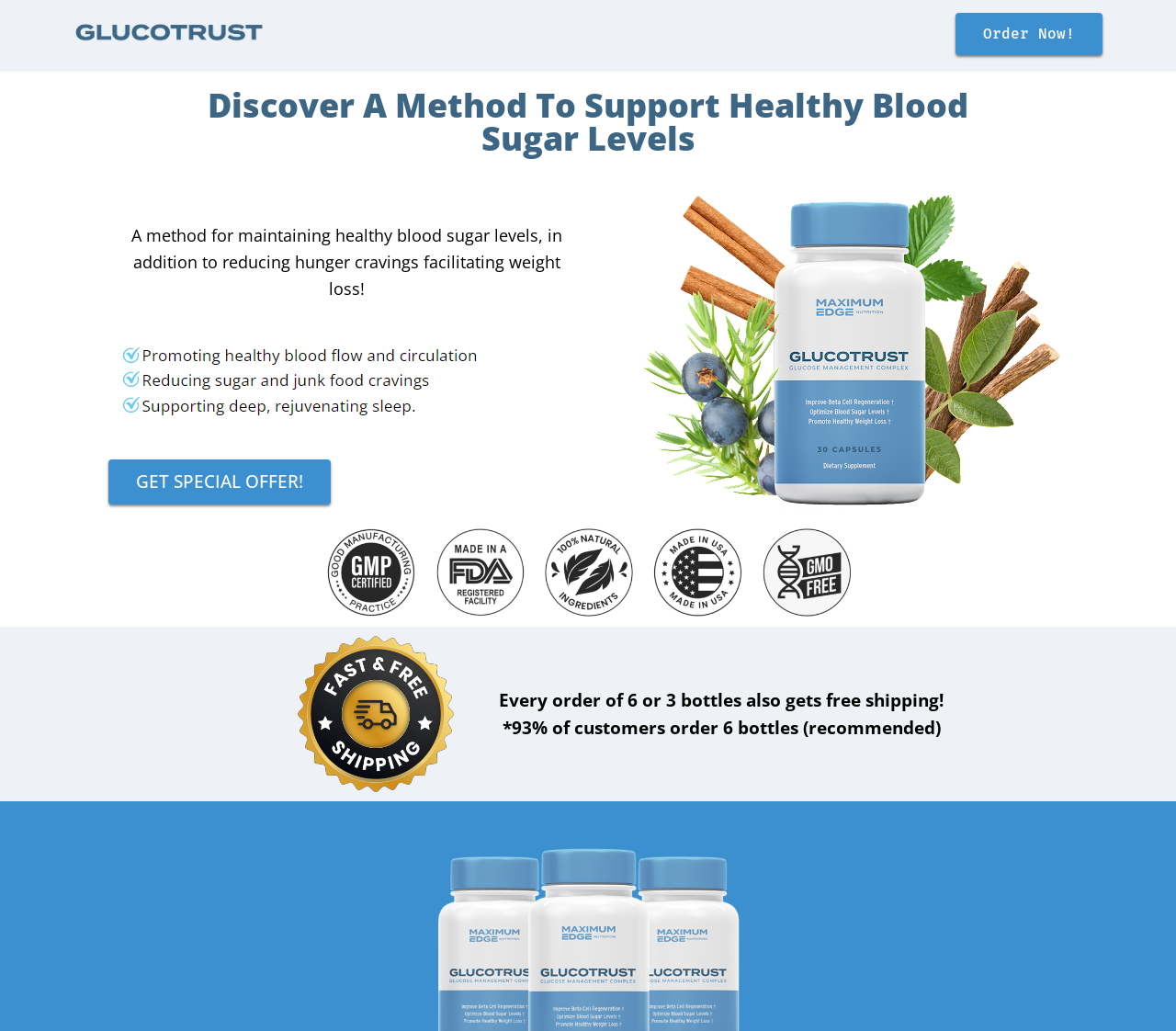Please look at the image and answer the question with a detailed explanation: Is free shipping available for all orders?

The StaticText element mentions that every order of 6 or 3 bottles gets free shipping, which implies that not all orders are eligible for free shipping.